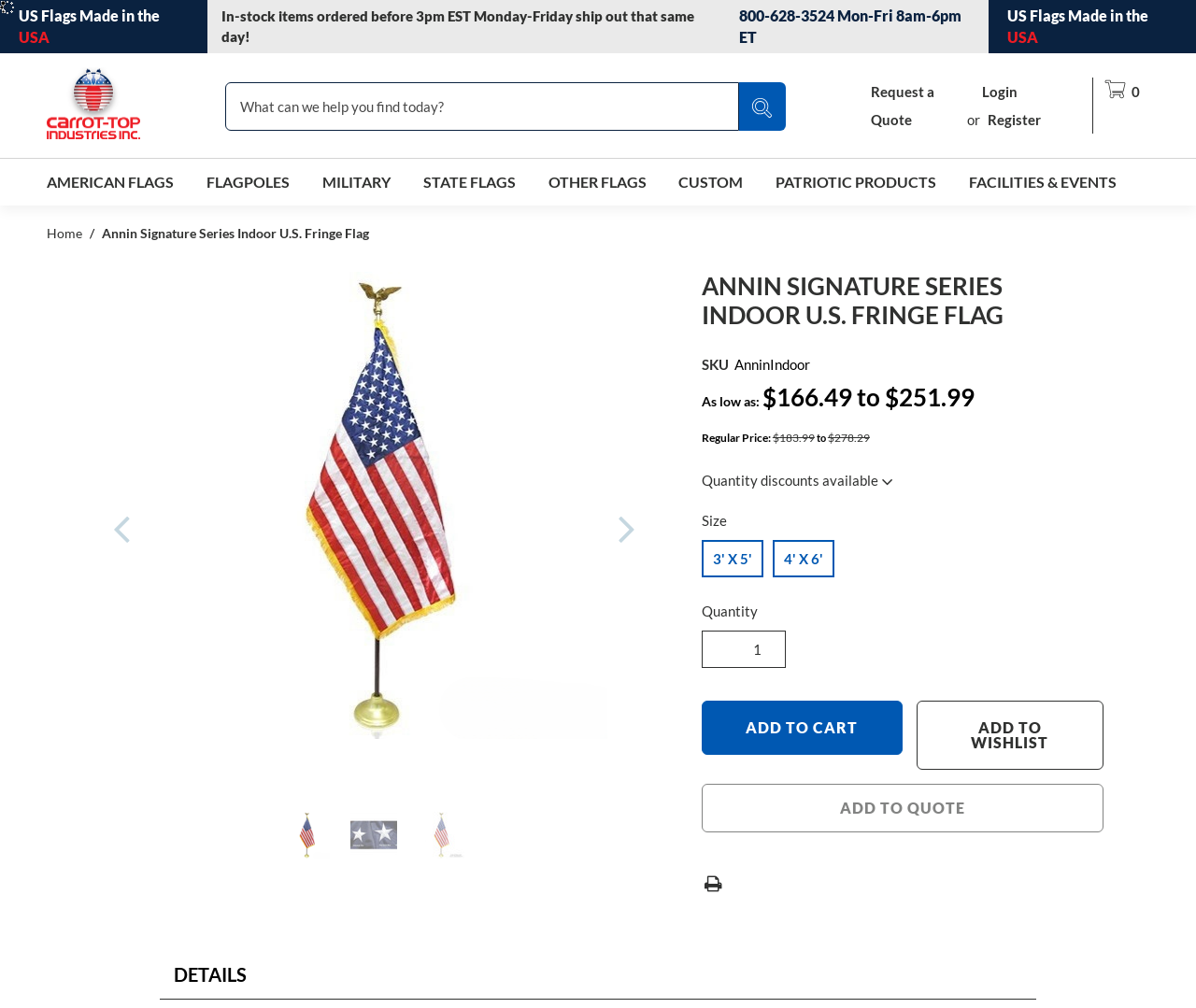Please mark the clickable region by giving the bounding box coordinates needed to complete this instruction: "Click on the Facebook link".

None